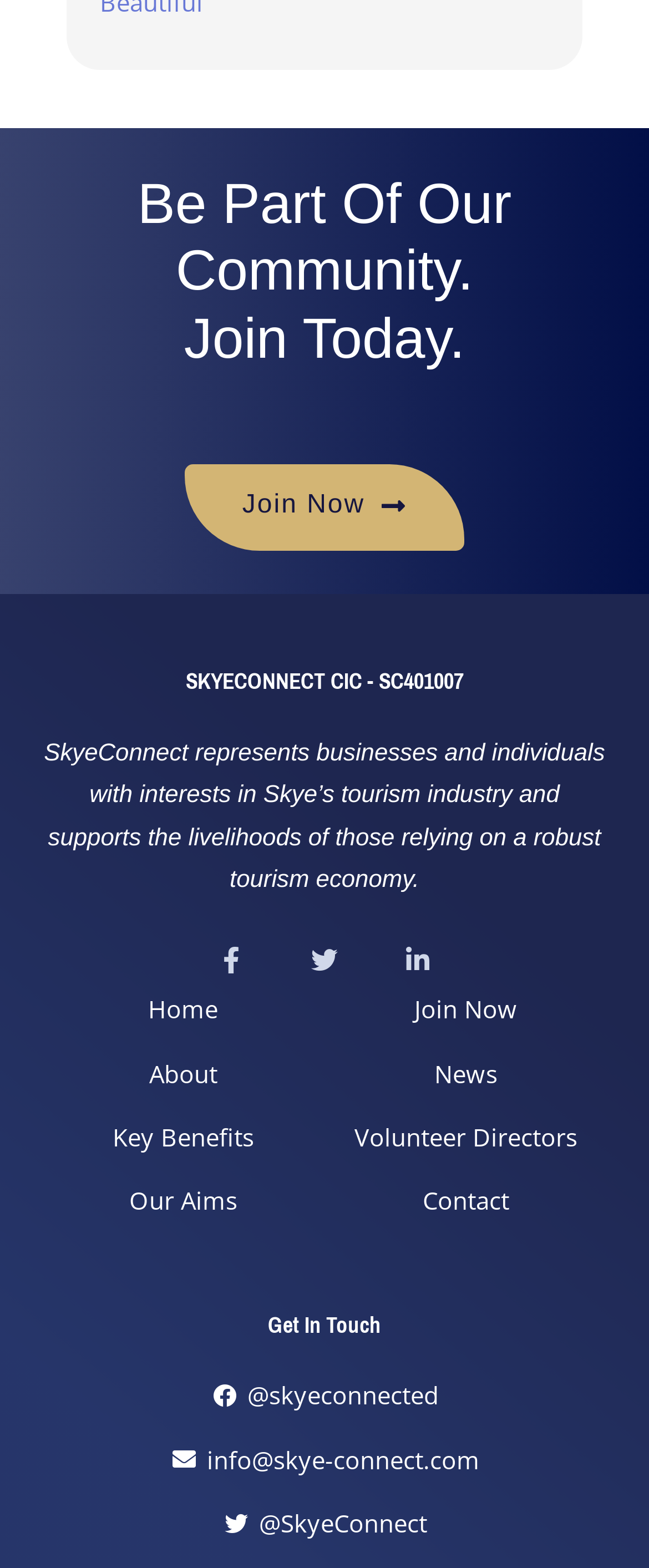Extract the bounding box coordinates of the UI element described: "Join Now". Provide the coordinates in the format [left, top, right, bottom] with values ranging from 0 to 1.

[0.284, 0.296, 0.716, 0.351]